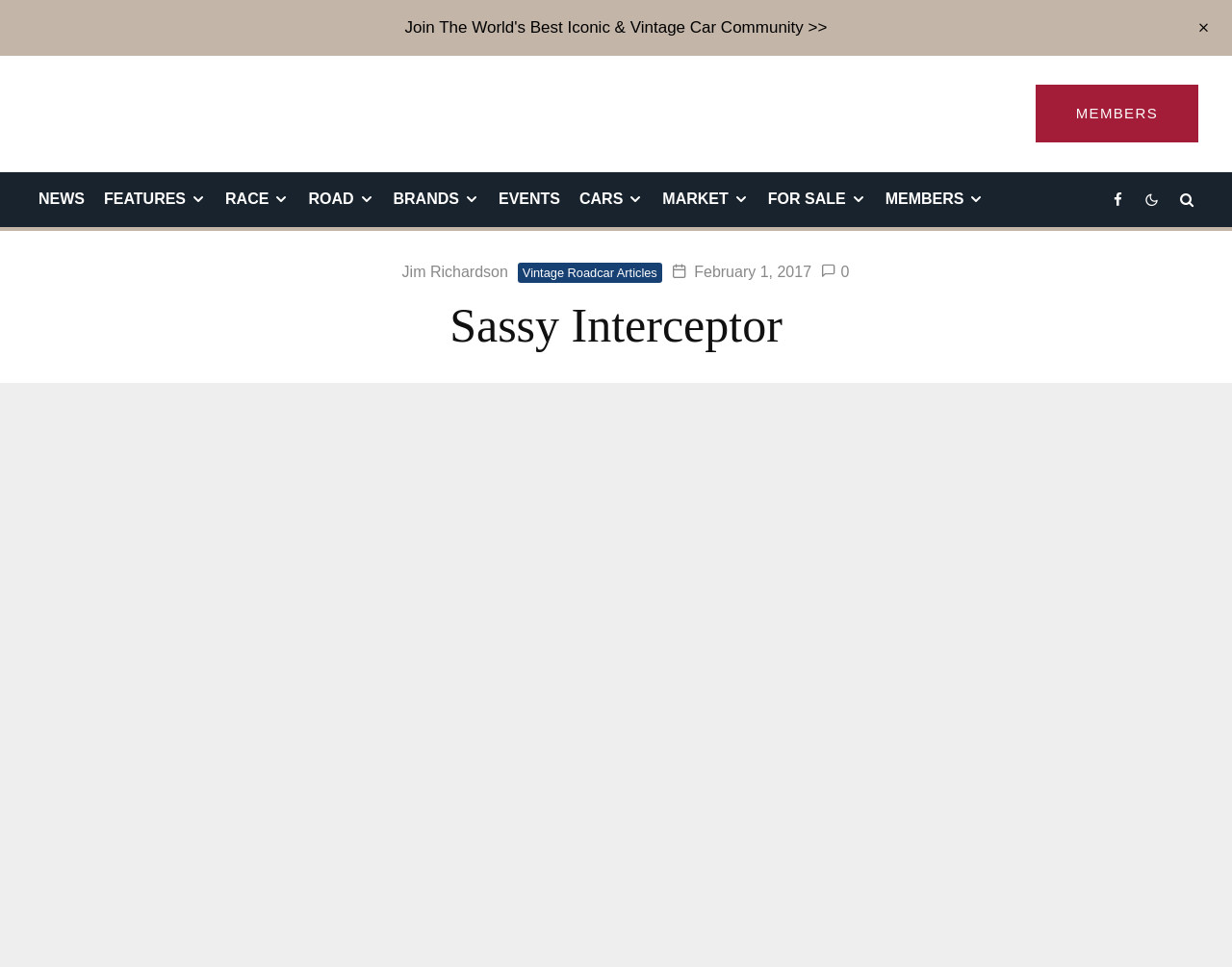Can you specify the bounding box coordinates for the region that should be clicked to fulfill this instruction: "Log in".

None